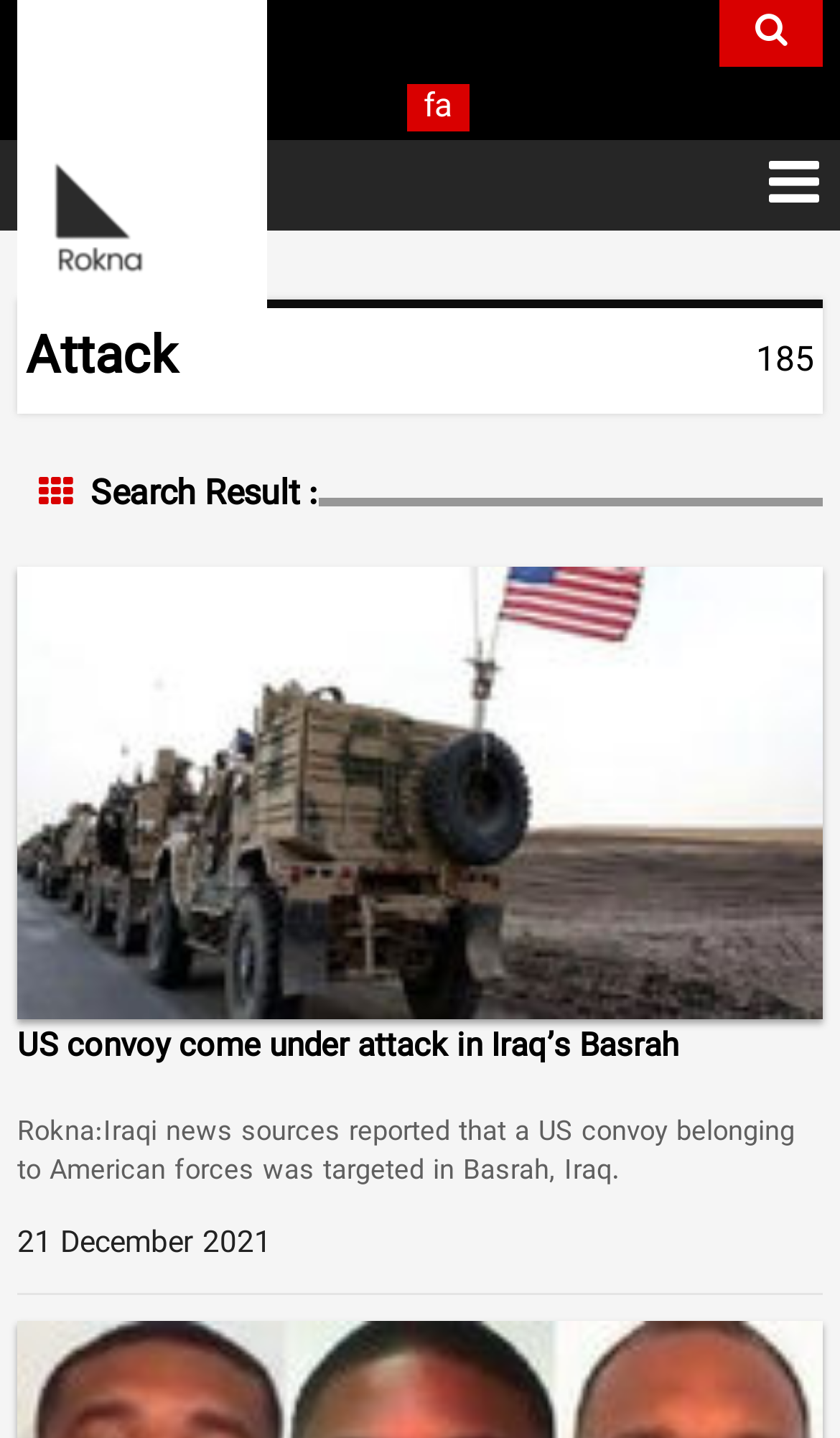Given the element description: "fa", predict the bounding box coordinates of this UI element. The coordinates must be four float numbers between 0 and 1, given as [left, top, right, bottom].

[0.504, 0.06, 0.537, 0.091]